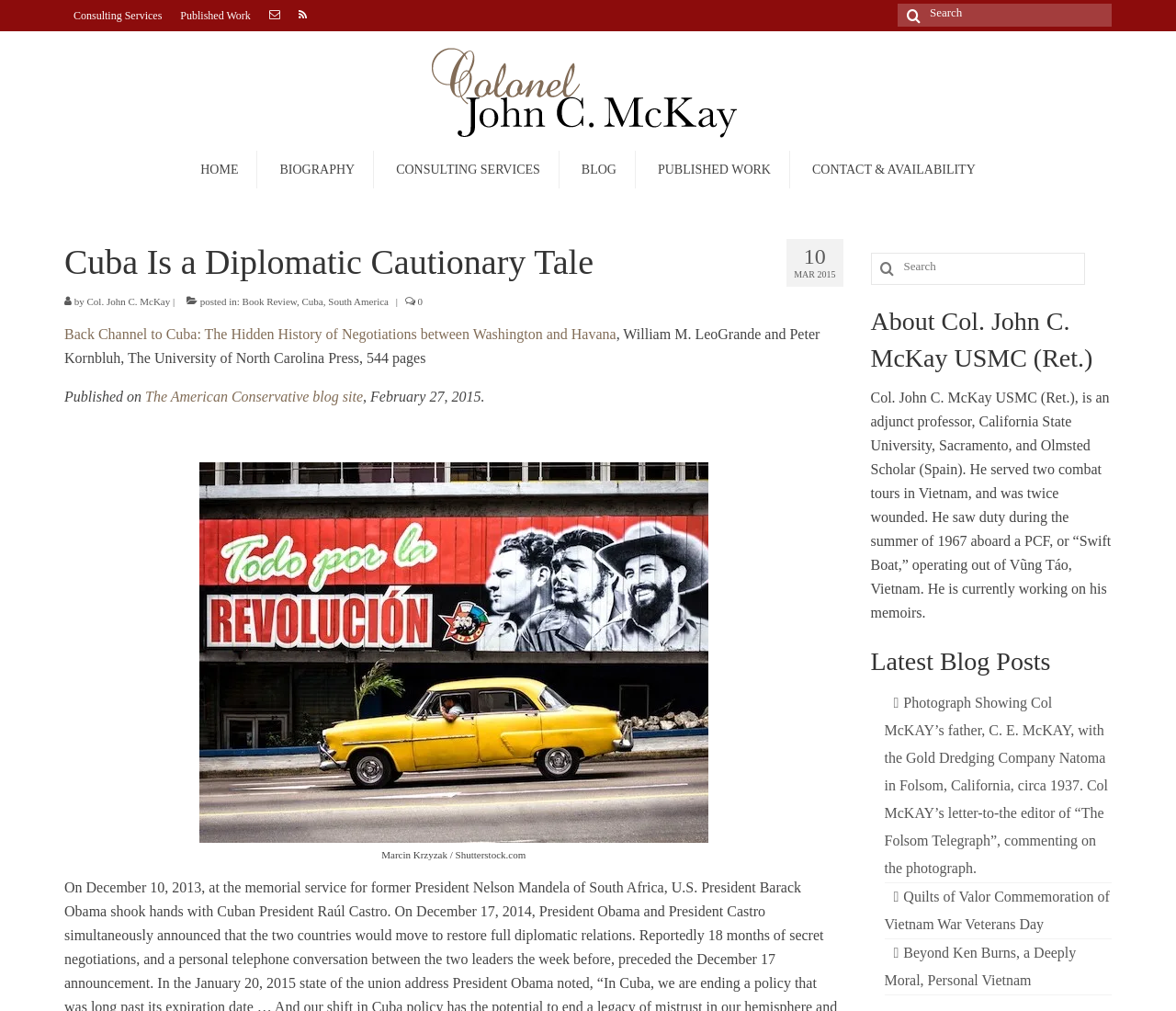Based on the element description Consulting Services, identify the bounding box of the UI element in the given webpage screenshot. The coordinates should be in the format (top-left x, top-left y, bottom-right x, bottom-right y) and must be between 0 and 1.

[0.055, 0.0, 0.146, 0.031]